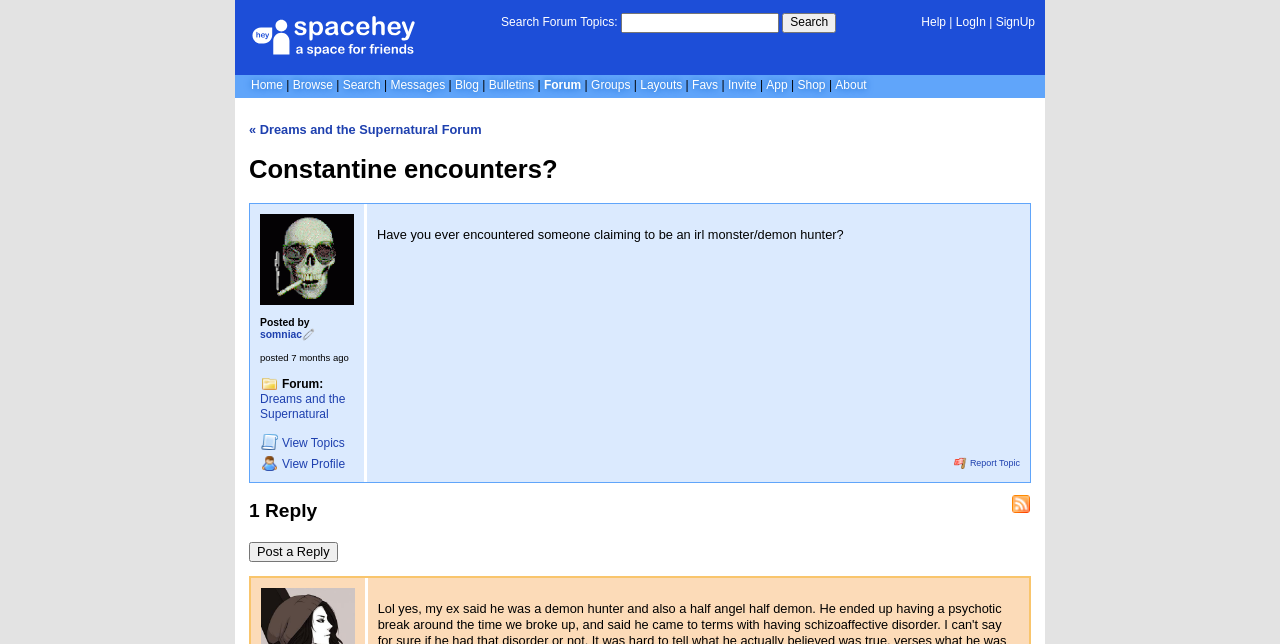What is the name of the forum?
Please provide a comprehensive answer based on the visual information in the image.

I found the answer by looking at the top of the webpage, where it says 'Constantine encounters? - Dreams and the Supernatural Forum | SpaceHey'. The name of the forum is 'Dreams and the Supernatural Forum'.